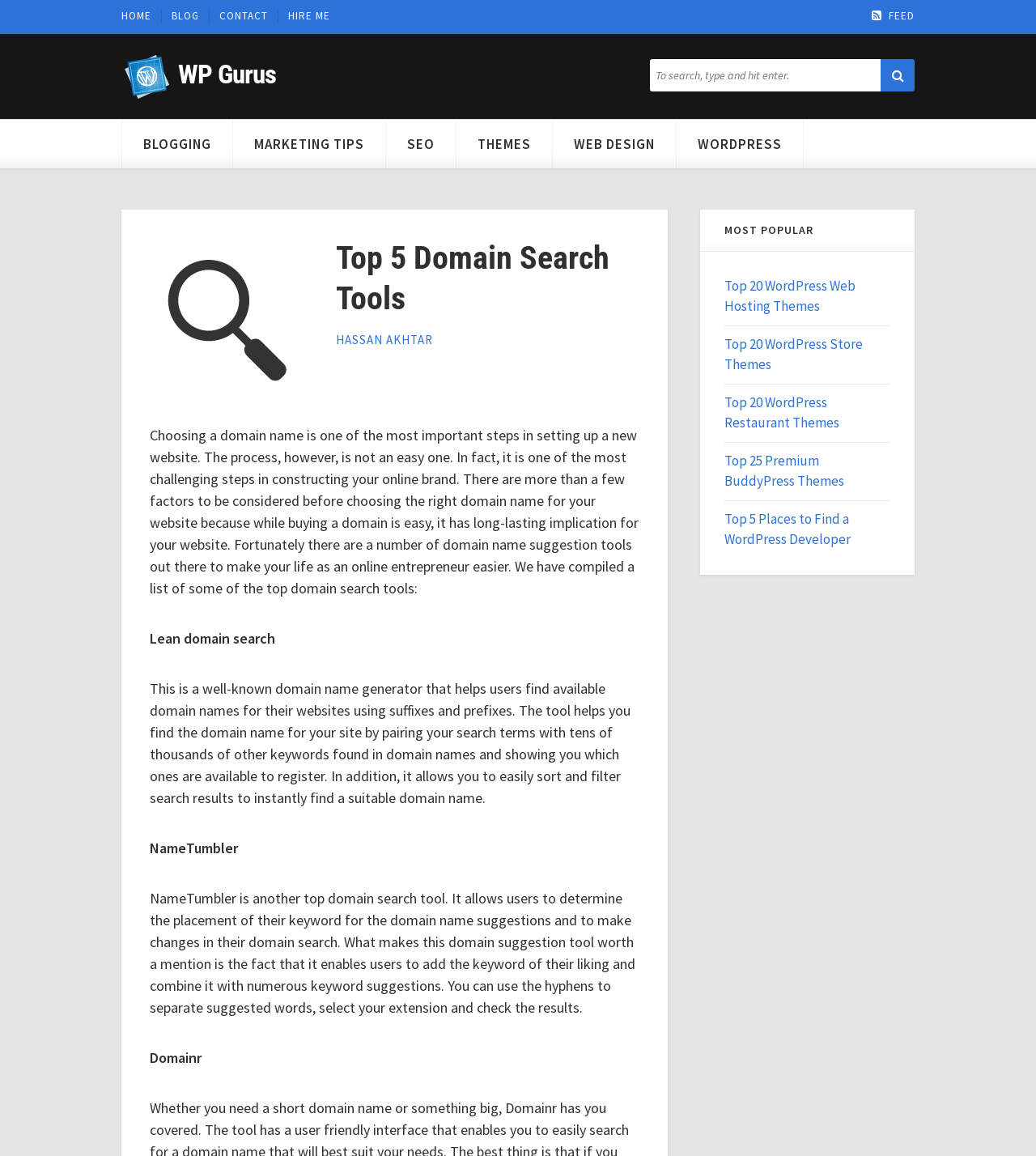Could you determine the bounding box coordinates of the clickable element to complete the instruction: "check most popular WordPress web hosting themes"? Provide the coordinates as four float numbers between 0 and 1, i.e., [left, top, right, bottom].

[0.699, 0.239, 0.826, 0.272]